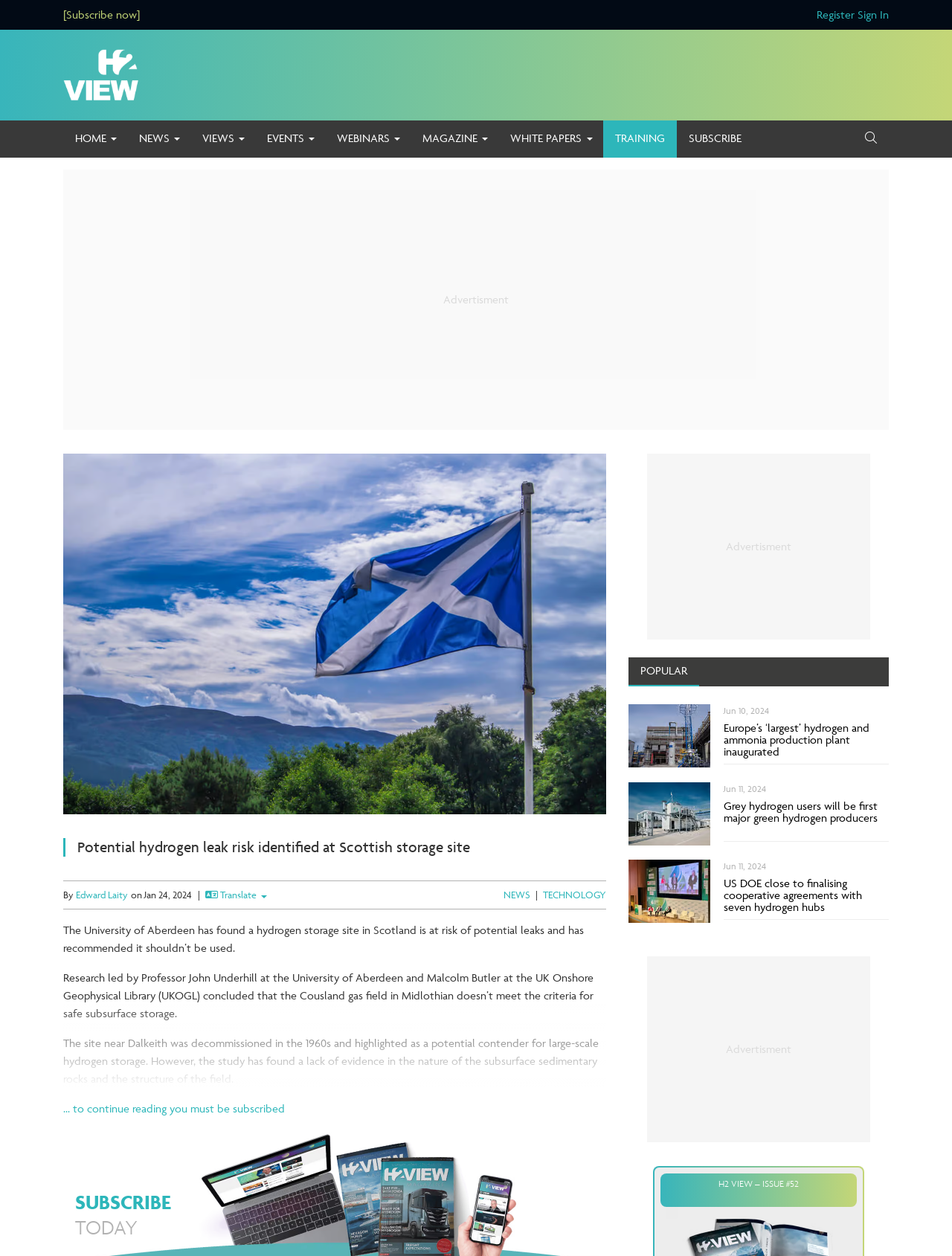Please respond in a single word or phrase: 
What type of content is available on the 'POPULAR' tab?

News articles